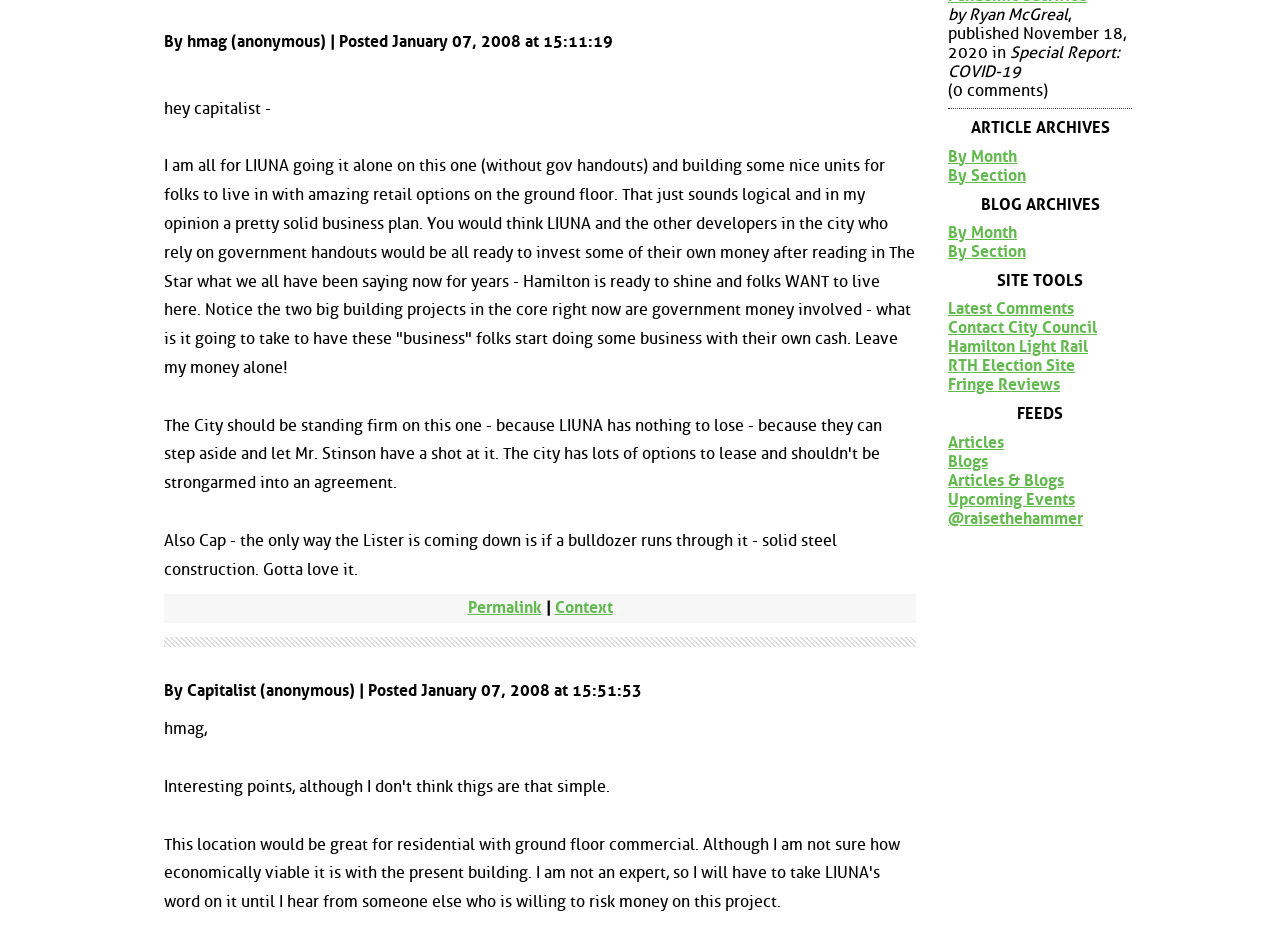Kindly determine the bounding box coordinates for the area that needs to be clicked to execute this instruction: "Browse articles by month".

[0.741, 0.156, 0.884, 0.176]